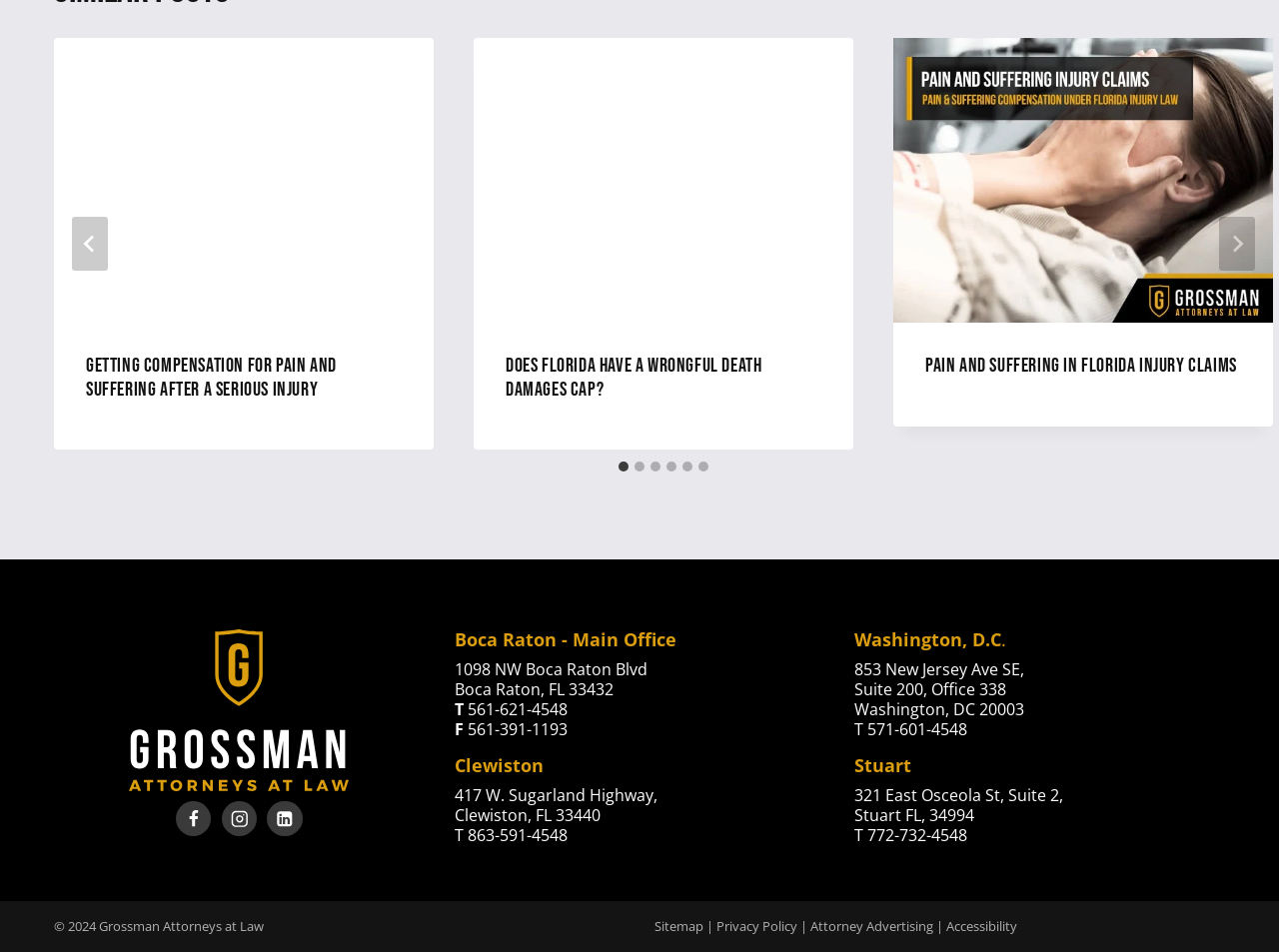Answer the question using only a single word or phrase: 
What type of injury is mentioned in the first slide?

Serious injury